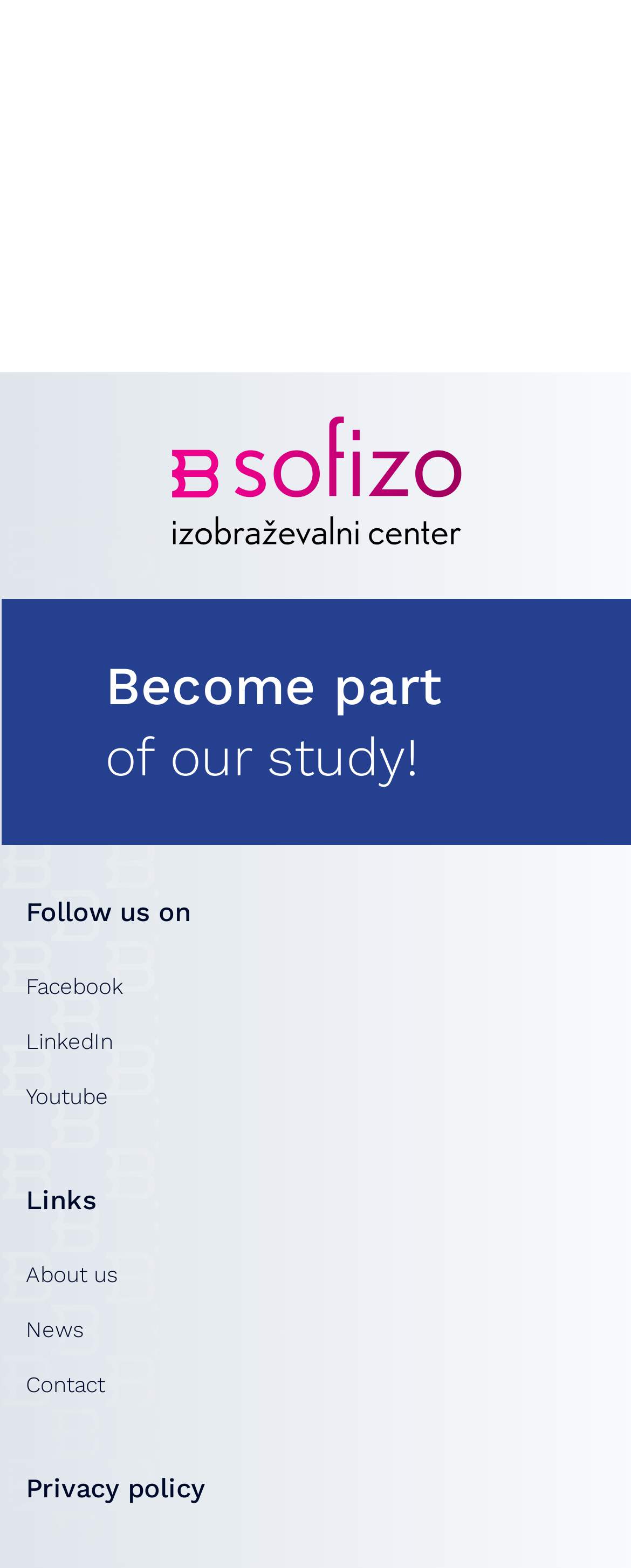Please identify the bounding box coordinates of the clickable area that will fulfill the following instruction: "Read the Privacy policy". The coordinates should be in the format of four float numbers between 0 and 1, i.e., [left, top, right, bottom].

[0.041, 0.923, 0.867, 0.976]